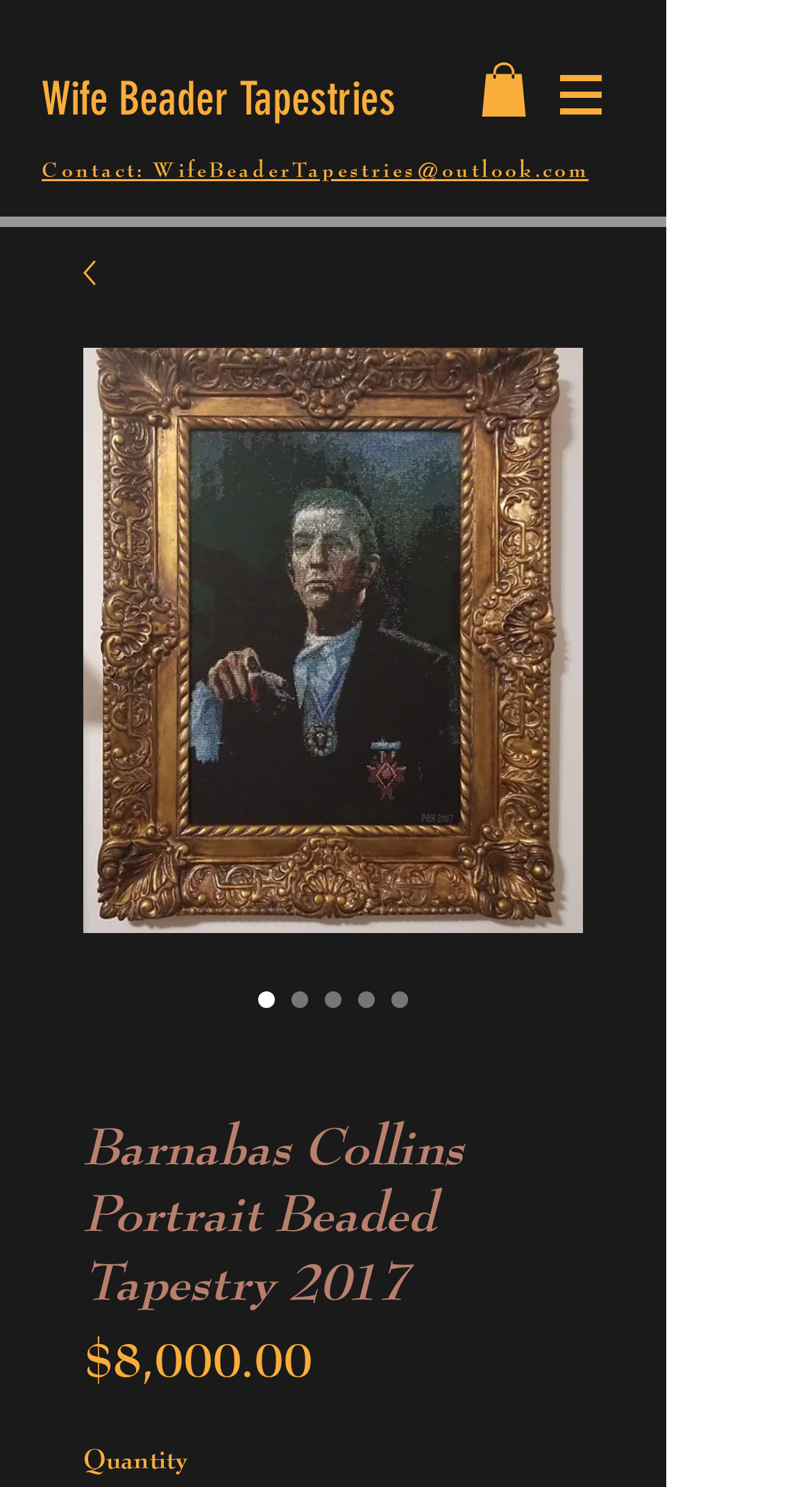Offer an extensive depiction of the webpage and its key elements.

This webpage is about a unique art piece, the Barnabas Collins Portrait Beaded Tapestry, which measures approximately 14"x20" and consists of 57,600 11/0 Miyuki bead rounds in nearly 100 colors. 

At the top left of the page, there is a slideshow region. Below the slideshow, there is a heading with contact information, "Contact: WifeBeaderTapestries@outlook.com", which is also a link. 

On the top right, there is a navigation menu labeled "Site" with a button that has a popup menu. The button is accompanied by an image. 

Below the navigation menu, there is a link to "Wife Beader Tapestries". To the right of this link, there is a large image of the Barnabas Collins Portrait Beaded Tapestry 2017, which takes up most of the page. 

Above the image, there are five radio buttons with the same label, "Barnabas Collins Portrait Beaded Tapestry 2017", with one of them being checked. 

Below the image, there is a heading with the same label, "Barnabas Collins Portrait Beaded Tapestry 2017". Under the heading, there is a price label, "$8,000.00", and a label "Price" to its right. Further down, there is another label, "Quantity".